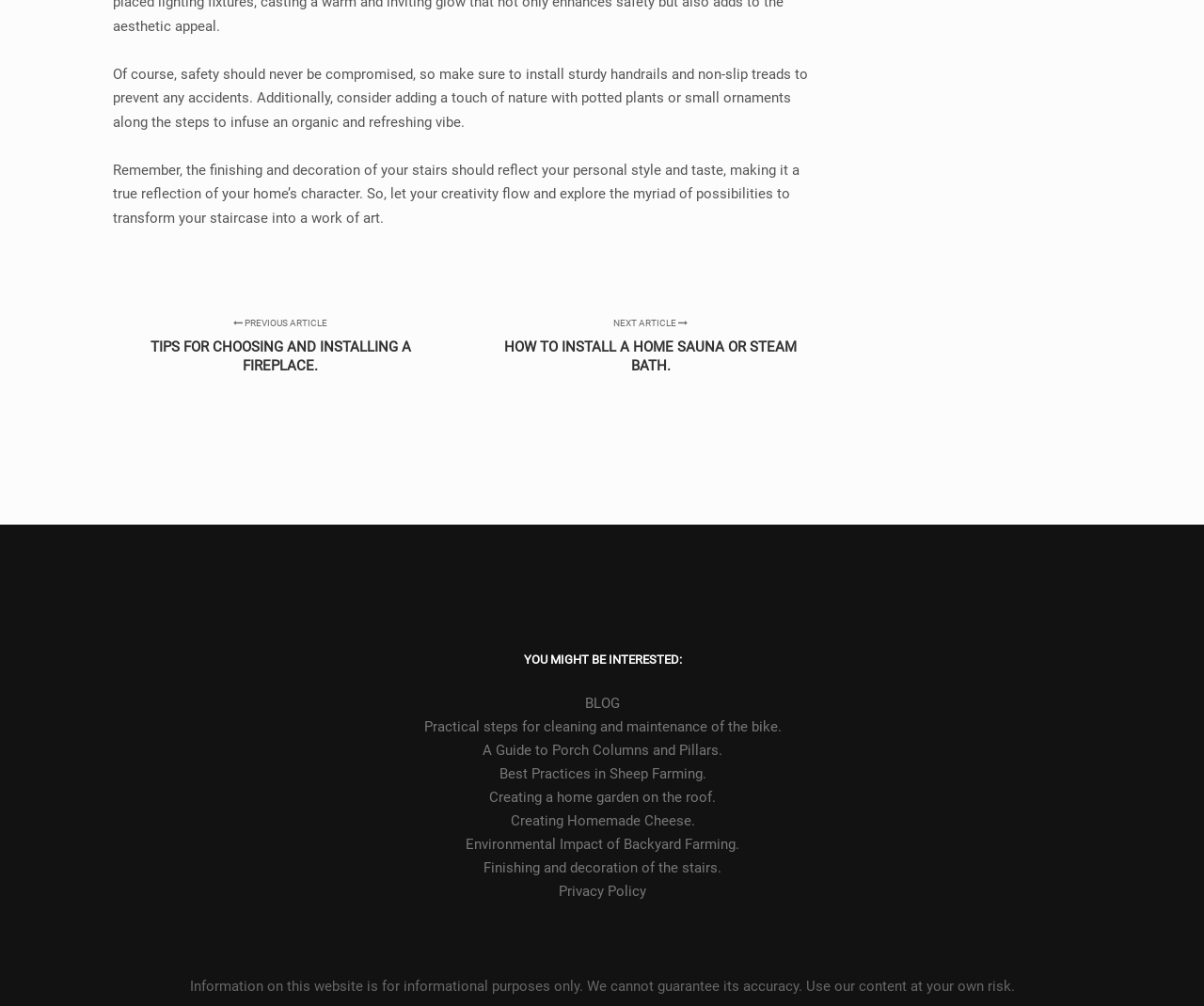Pinpoint the bounding box coordinates of the clickable element needed to complete the instruction: "Visit the 'BLOG' page". The coordinates should be provided as four float numbers between 0 and 1: [left, top, right, bottom].

[0.055, 0.688, 0.945, 0.711]